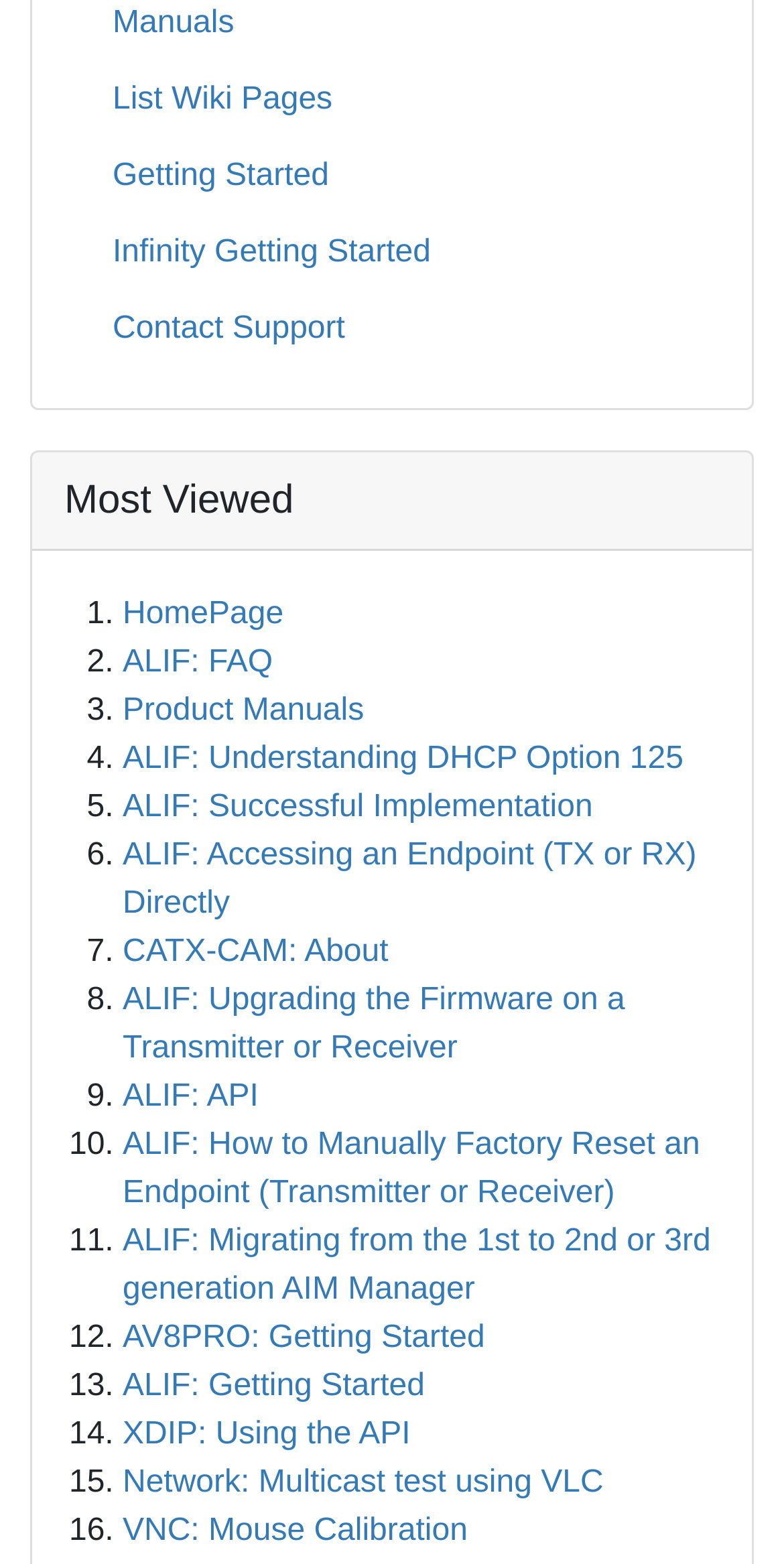Please provide a short answer using a single word or phrase for the question:
Are there any links related to ALIF?

Yes